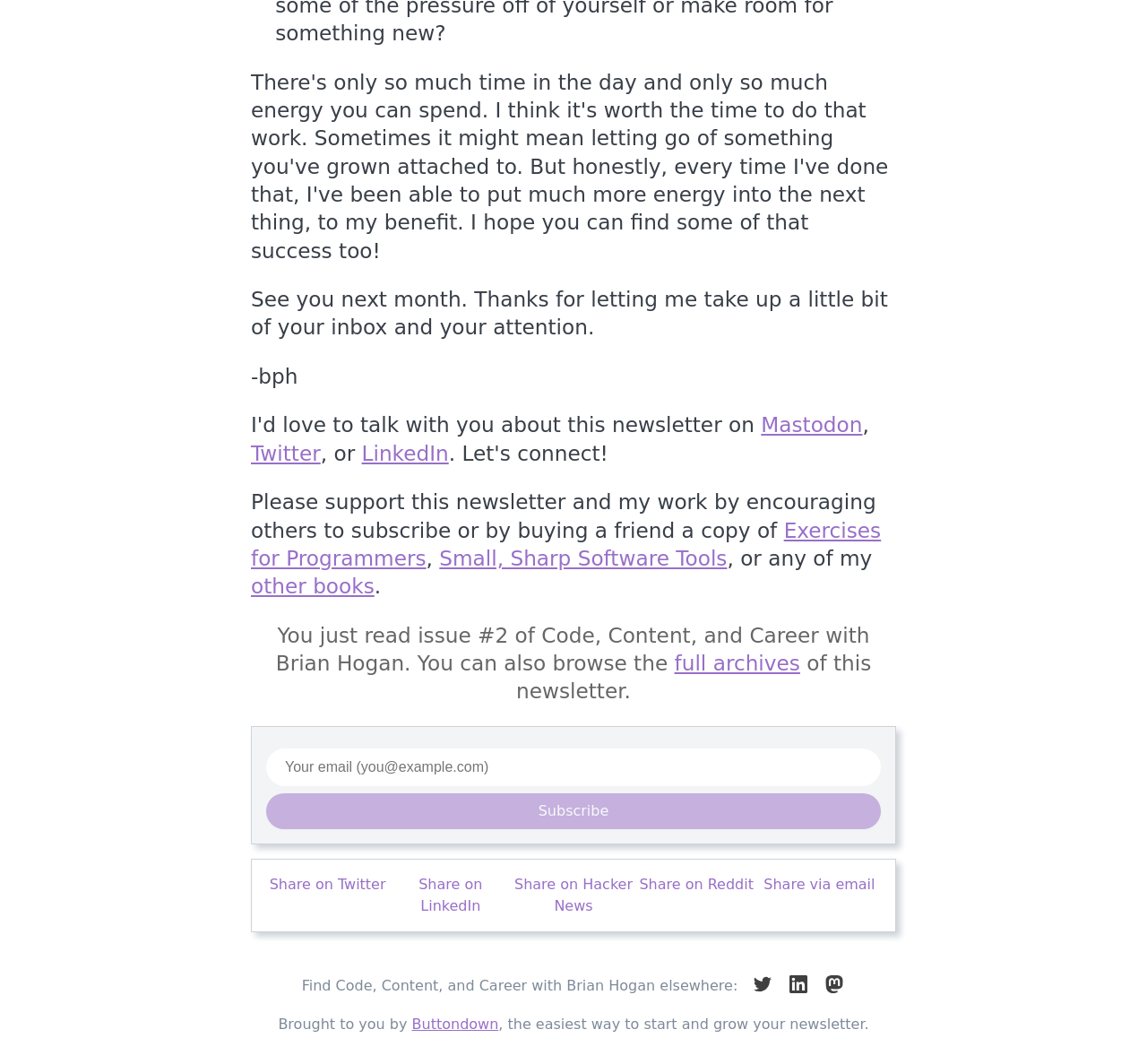What is the author's name?
Deliver a detailed and extensive answer to the question.

The author's name is mentioned in the text 'You just read issue #2 of Code, Content, and Career with Brian Hogan.'